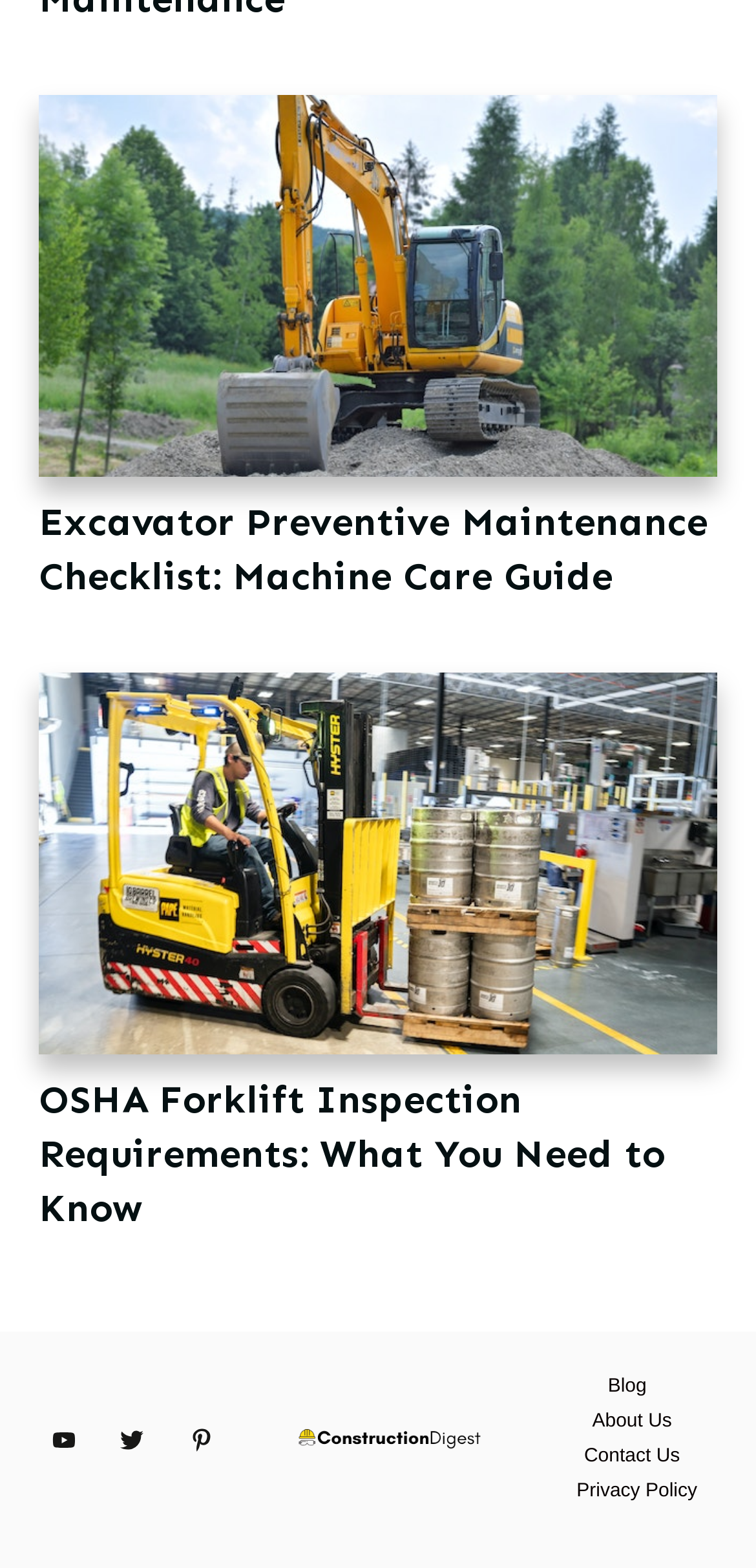What type of content is presented on this webpage?
Give a single word or phrase as your answer by examining the image.

Informative articles